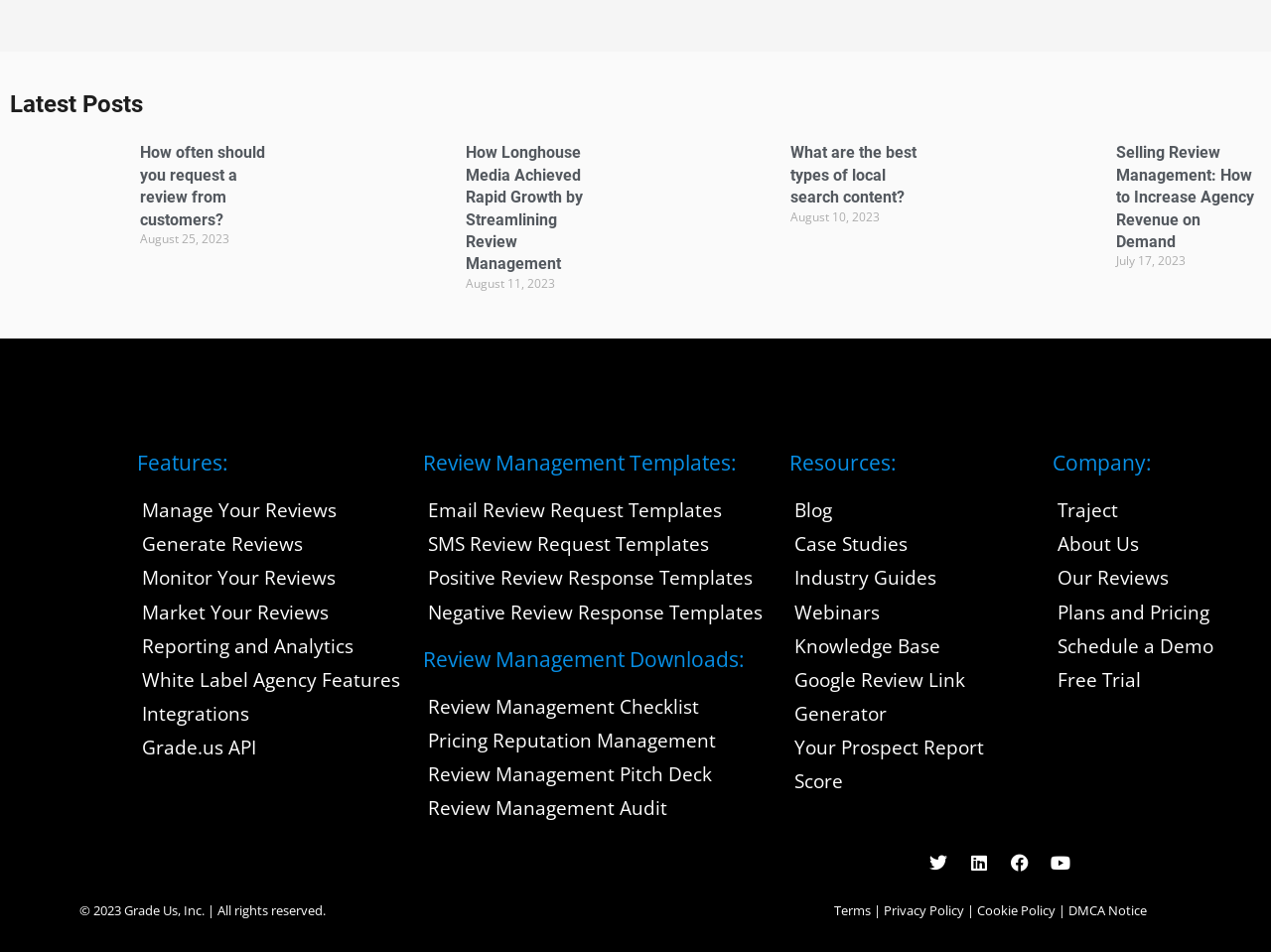Please determine the bounding box coordinates of the element's region to click in order to carry out the following instruction: "Click on the 'Latest Posts' heading". The coordinates should be four float numbers between 0 and 1, i.e., [left, top, right, bottom].

[0.008, 0.091, 0.992, 0.129]